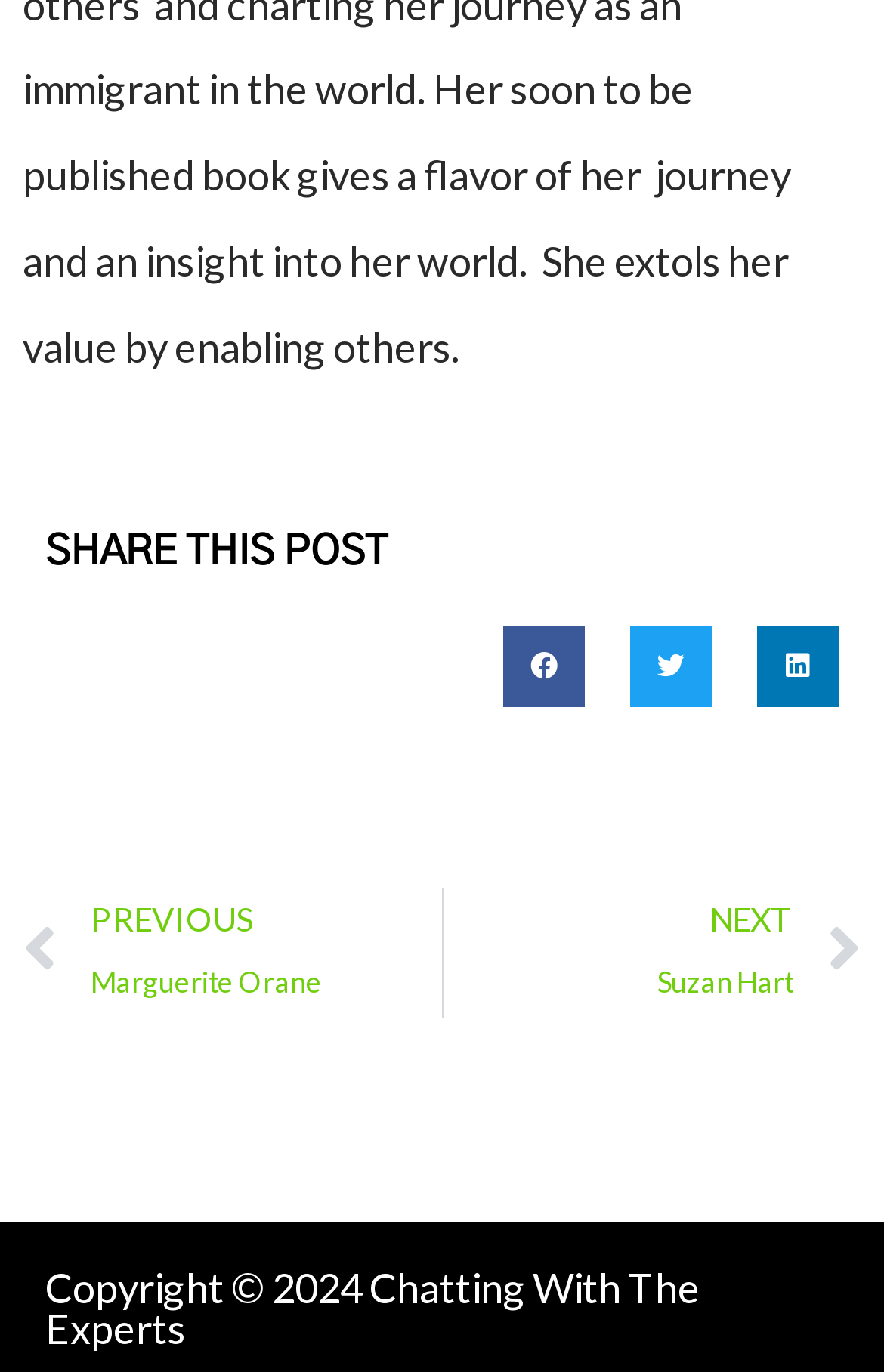What is the relationship between the links 'Prev' and 'NEXT'?
Refer to the screenshot and respond with a concise word or phrase.

Navigation